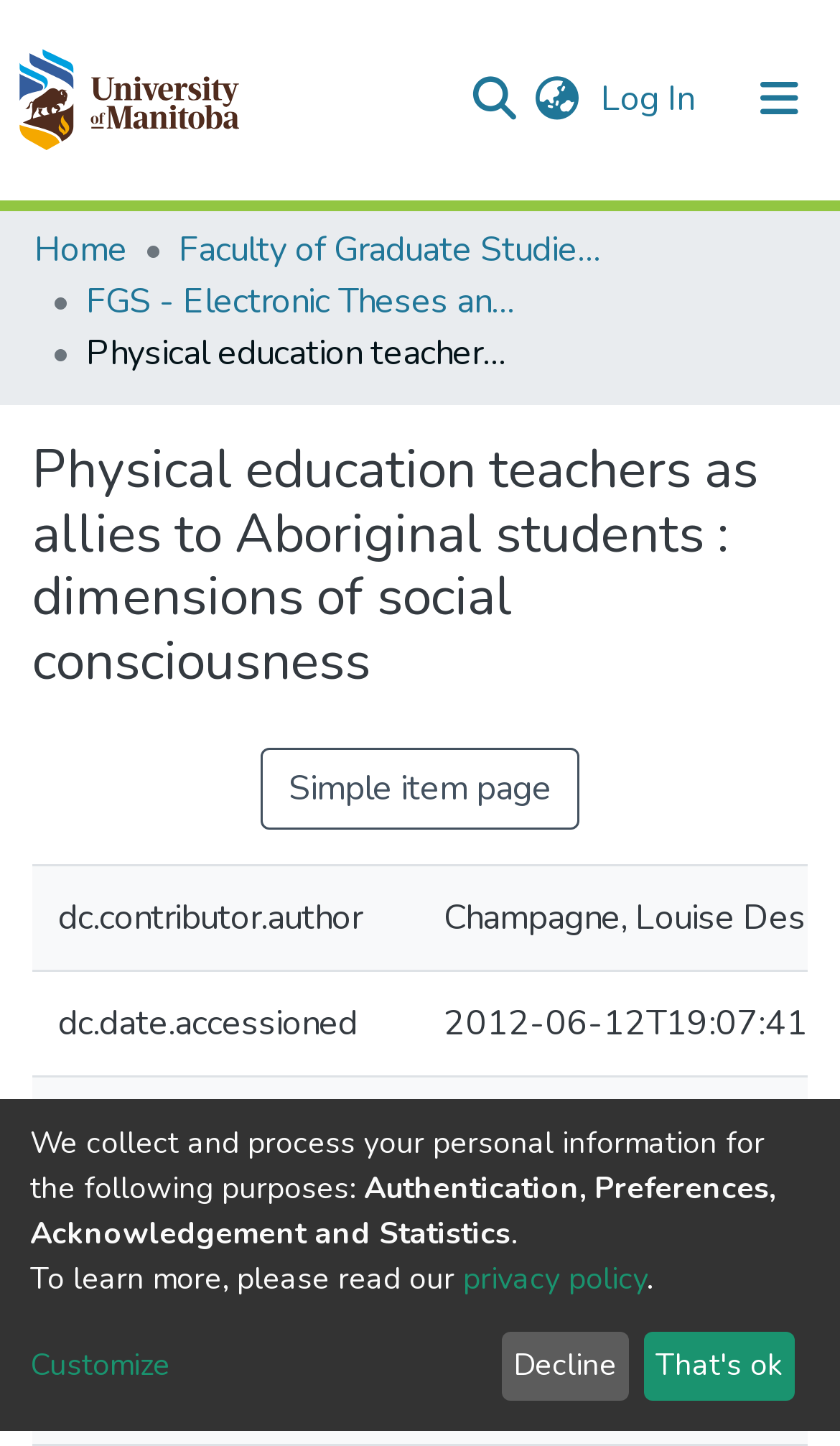Determine the bounding box coordinates of the clickable region to carry out the instruction: "Search for something".

[0.544, 0.039, 0.621, 0.095]